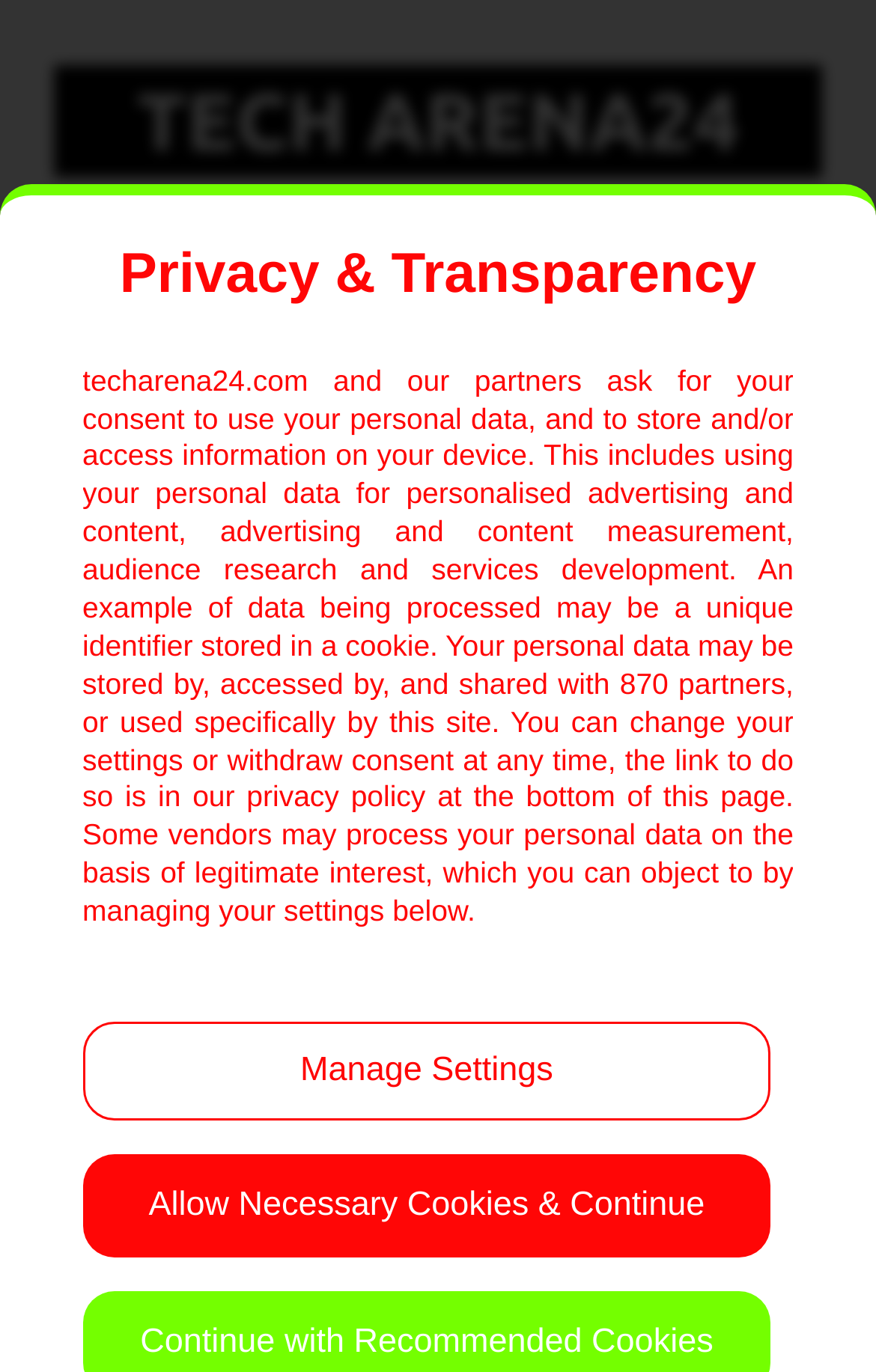Answer the question below in one word or phrase:
What is the name of the website?

Tech Arena24